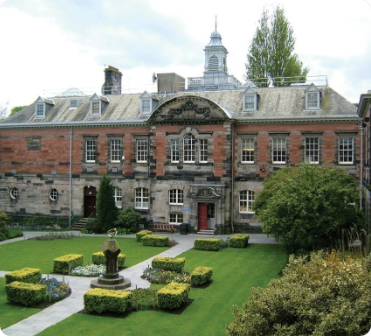What is in the center of the garden? Analyze the screenshot and reply with just one word or a short phrase.

A statue